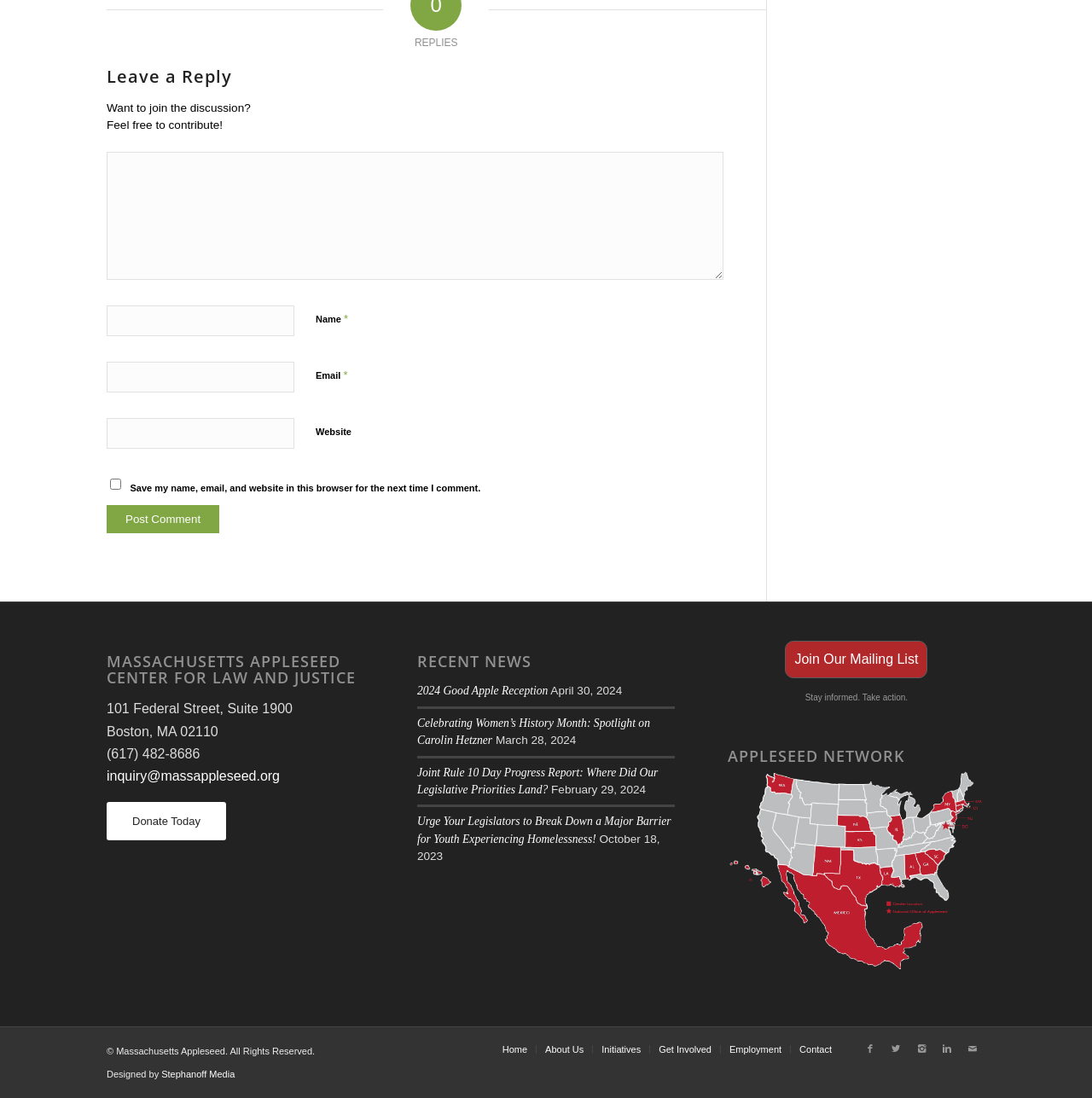Using the provided element description "parent_node: Name * name="author"", determine the bounding box coordinates of the UI element.

[0.098, 0.278, 0.27, 0.306]